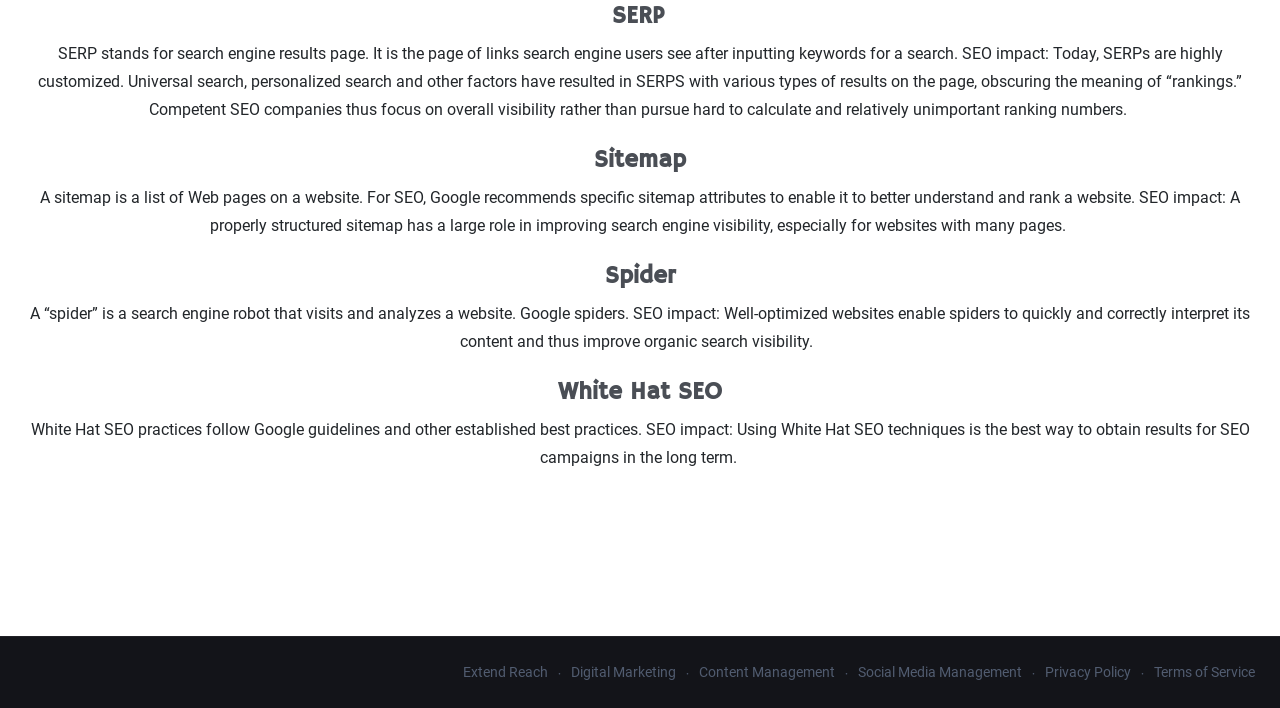What is SERP?
Using the information from the image, give a concise answer in one word or a short phrase.

Search Engine Results Page